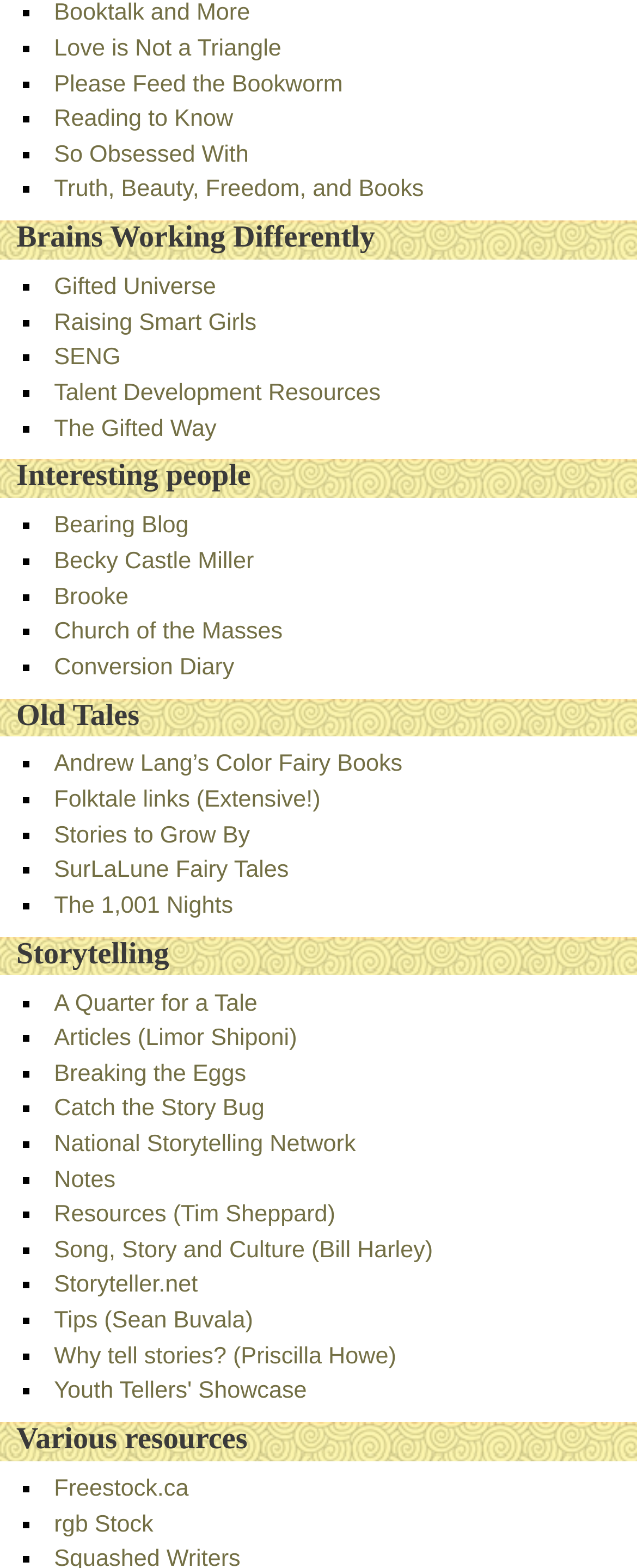Locate the coordinates of the bounding box for the clickable region that fulfills this instruction: "Visit 'Truth, Beauty, Freedom, and Books'".

[0.085, 0.113, 0.665, 0.13]